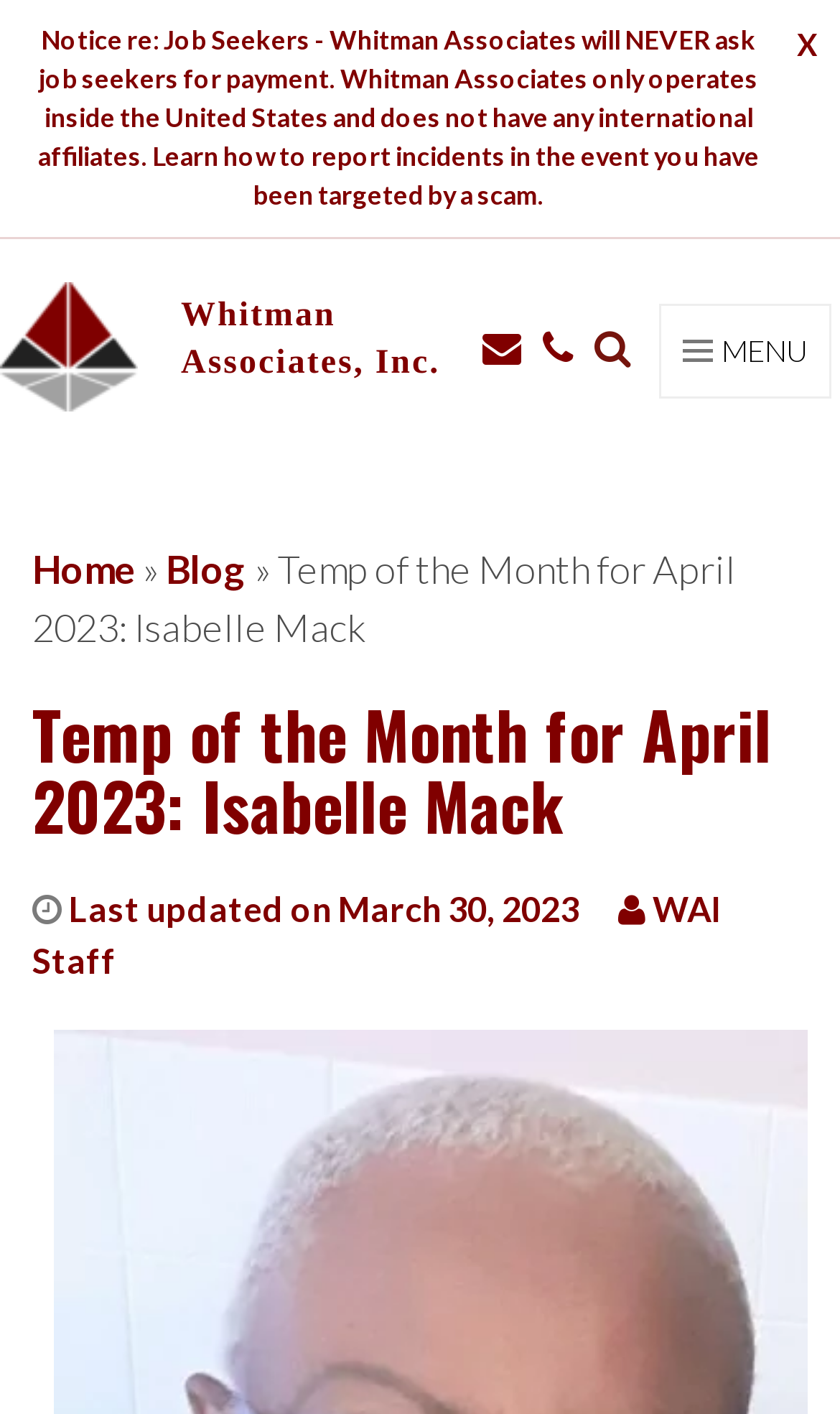What is the name of the company that operates this website?
Answer the question with a detailed explanation, including all necessary information.

I found the answer by looking at the top-left section of the webpage, where the company logo and name are displayed. The logo is accompanied by the text 'Whitman Associates, Inc.', which indicates that this is the name of the company that operates this website.